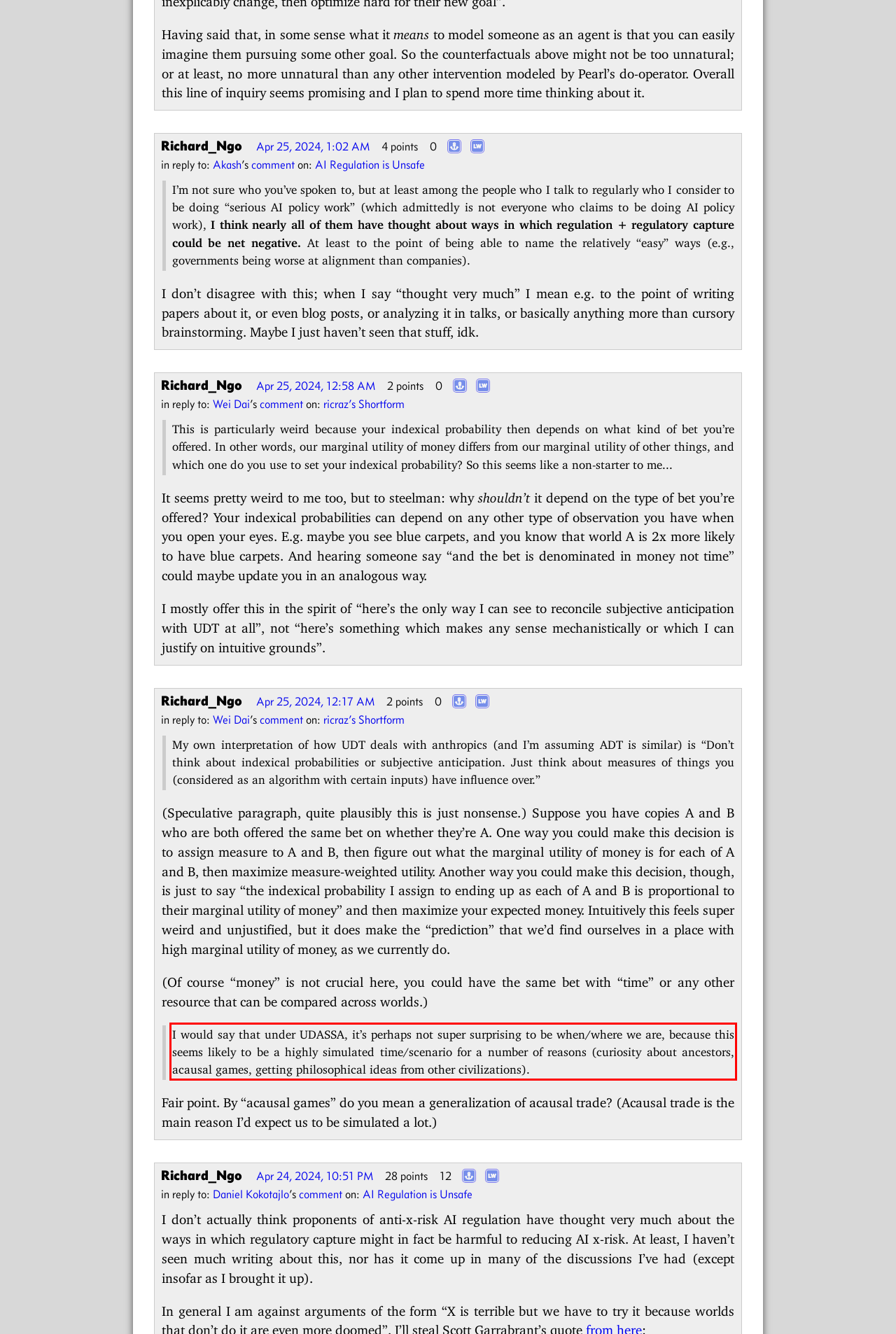You have a screenshot of a webpage with a red bounding box. Use OCR to generate the text contained within this red rectangle.

I would say that under UDASSA, it’s perhaps not super surprising to be when/​where we are, because this seems likely to be a highly simulated time/​scenario for a number of reasons (curiosity about ancestors, acausal games, getting philosophical ideas from other civilizations).